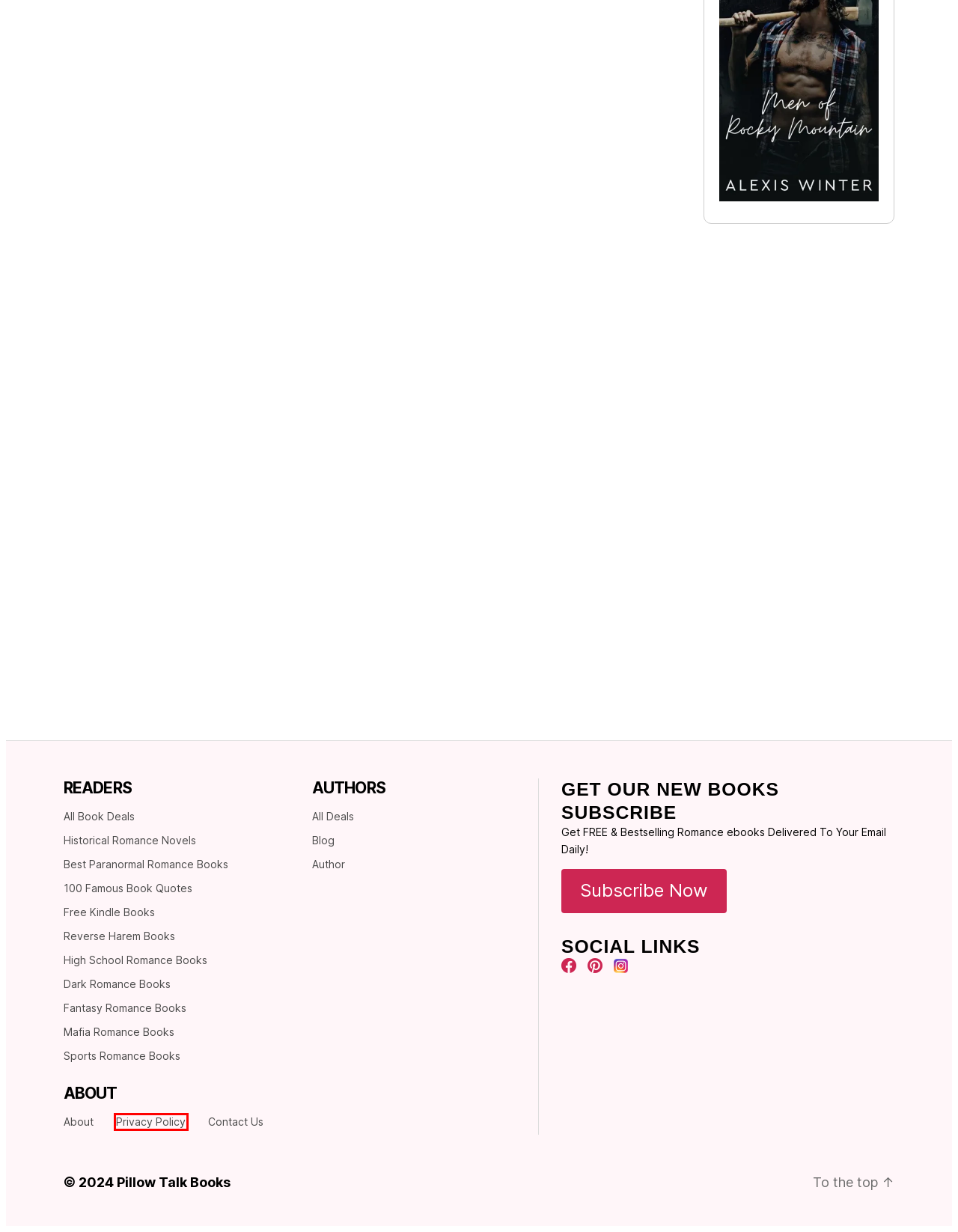Examine the screenshot of a webpage with a red bounding box around a specific UI element. Identify which webpage description best matches the new webpage that appears after clicking the element in the red bounding box. Here are the candidates:
A. 100 Famous Book Quotes - Pillow Talk Books
B. Contact Pillow Talk Books - Pillow Talk Books
C. About - Pillow Talk Books
D. Privacy Policy - Pillow Talk Books
E. Free Kindle Books - Pillow Talk Books
F. Best Historical Romance Novels of All Time - Pillow Talk Boo
G. Fantasy Romance Books - Pillow Talk Books
H. The Forbidden Love: Top 5 Student Teacher Romance Books to R

D